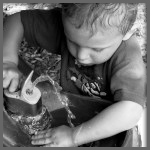What is the child's facial expression?
Please describe in detail the information shown in the image to answer the question.

The caption describes the child's facial expression as focused and curious, which suggests that the child is intently observing the water flow and is interested in learning about it.